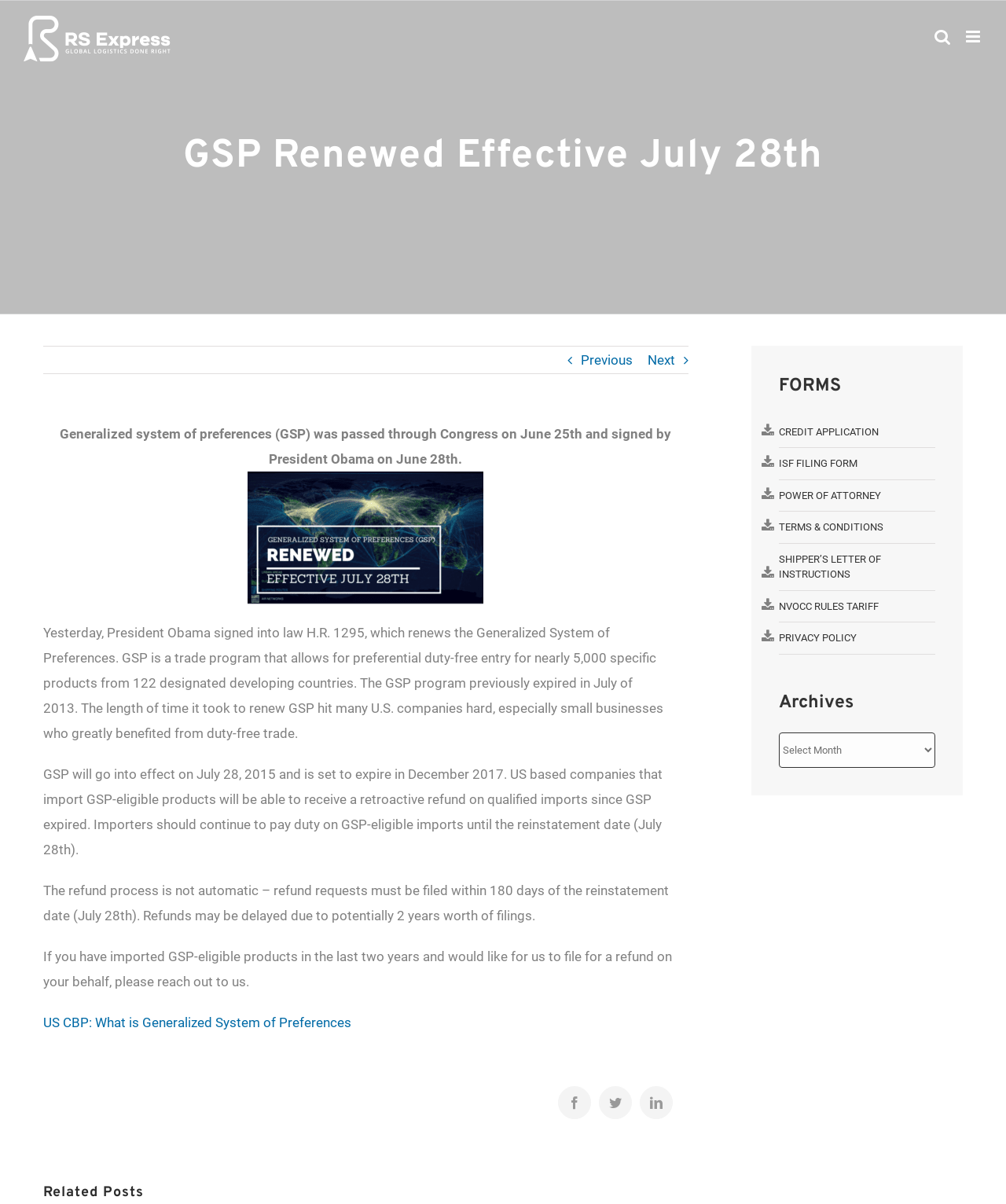Provide a comprehensive caption for the webpage.

The webpage is about the renewal of the Generalized System of Preferences (GSP) program, a trade program that allows for preferential duty-free entry for specific products from designated developing countries. 

At the top left corner, there is an RS Express Logo, which is an image linked to a webpage. Next to it, on the top right corner, there are three links: "Toggle mobile menu", "Toggle mobile search", and a "Go to Top" link at the bottom right corner.

The main content of the webpage is divided into two sections. The first section is headed by "GSP Renewed Effective July 28th" and contains a brief description of the GSP program and its renewal. Below this heading, there are two links, "Previous" and "Next", which are likely navigation links. 

Below these links, there is a paragraph of text that explains the GSP program and its benefits, accompanied by an image related to GSP. The text is followed by three more paragraphs that provide details about the program's effective date, refund process, and importers' responsibilities.

At the bottom of the first section, there are three social media links: Facebook, Twitter, and LinkedIn. 

The second section is headed by "Related Posts" and appears to be a list of related articles or blog posts. 

On the right side of the webpage, there is a complementary section that contains a heading "FORMS" and a list of links to various forms, such as a credit application, ISF filing form, and terms and conditions. Below this section, there is a heading "Archives" with a combobox that allows users to select a specific archive.